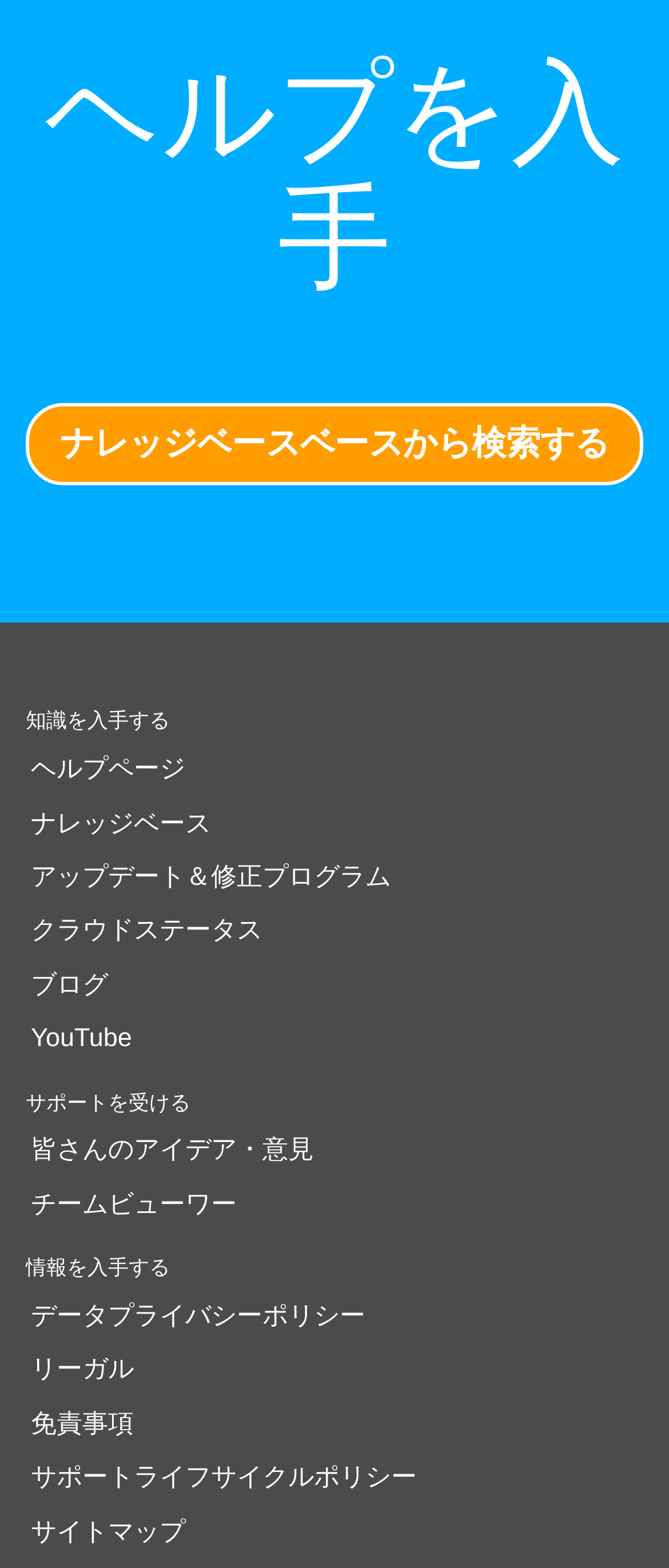Calculate the bounding box coordinates for the UI element based on the following description: "Groups". Ensure the coordinates are four float numbers between 0 and 1, i.e., [left, top, right, bottom].

None